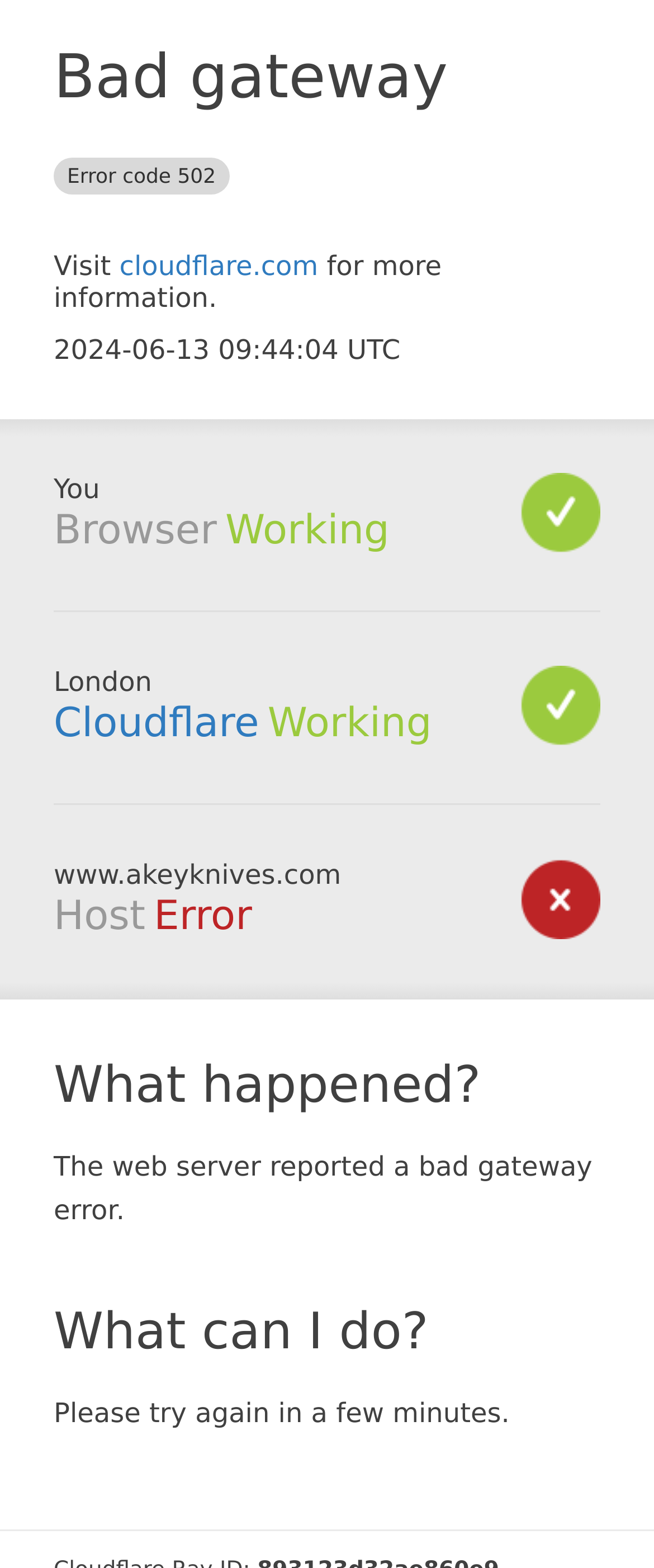Please give a one-word or short phrase response to the following question: 
What is the name of the website?

www.akeyknives.com